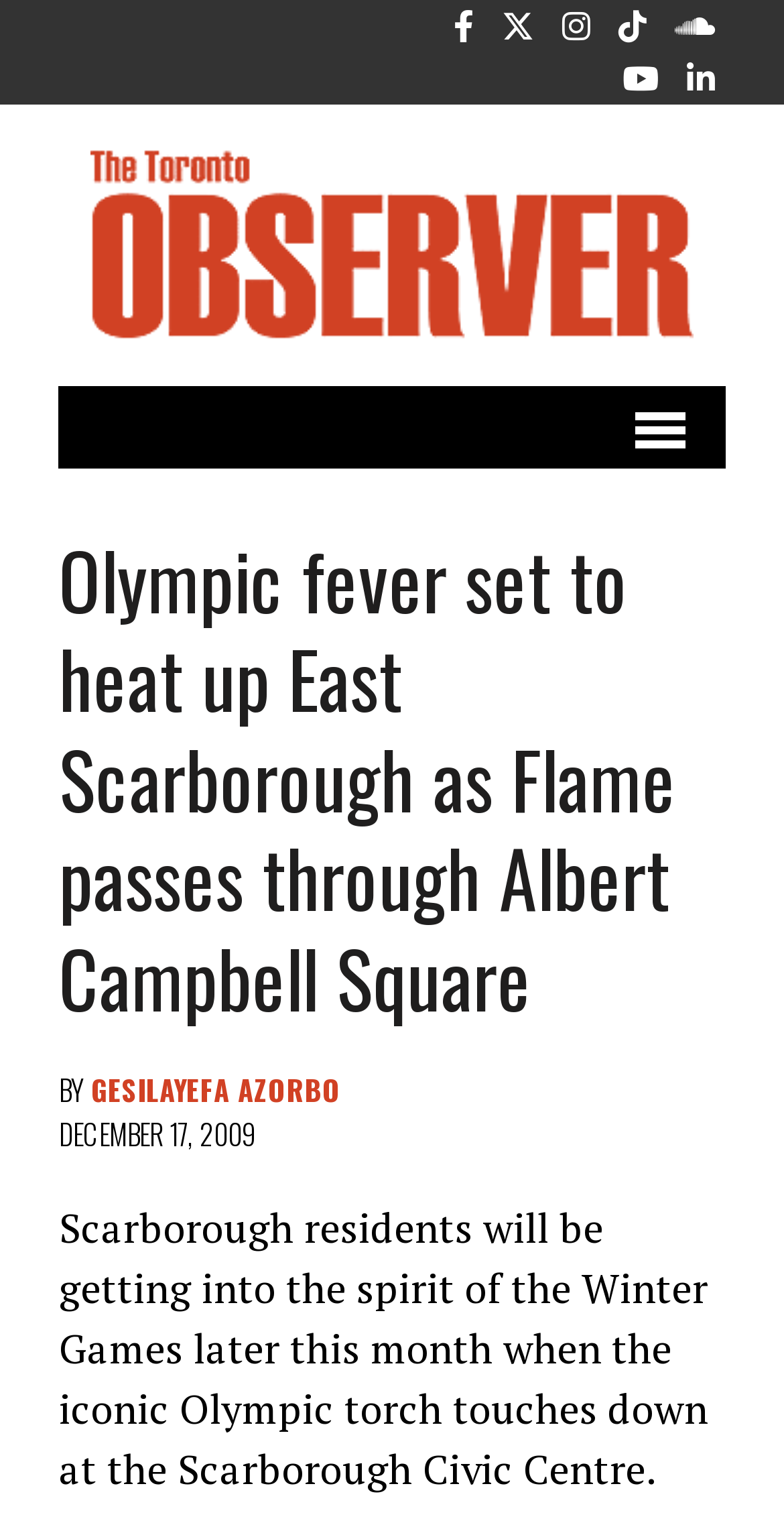Locate the bounding box coordinates of the area where you should click to accomplish the instruction: "Read the article by GESILAYEFA AZORBO".

[0.116, 0.697, 0.434, 0.725]